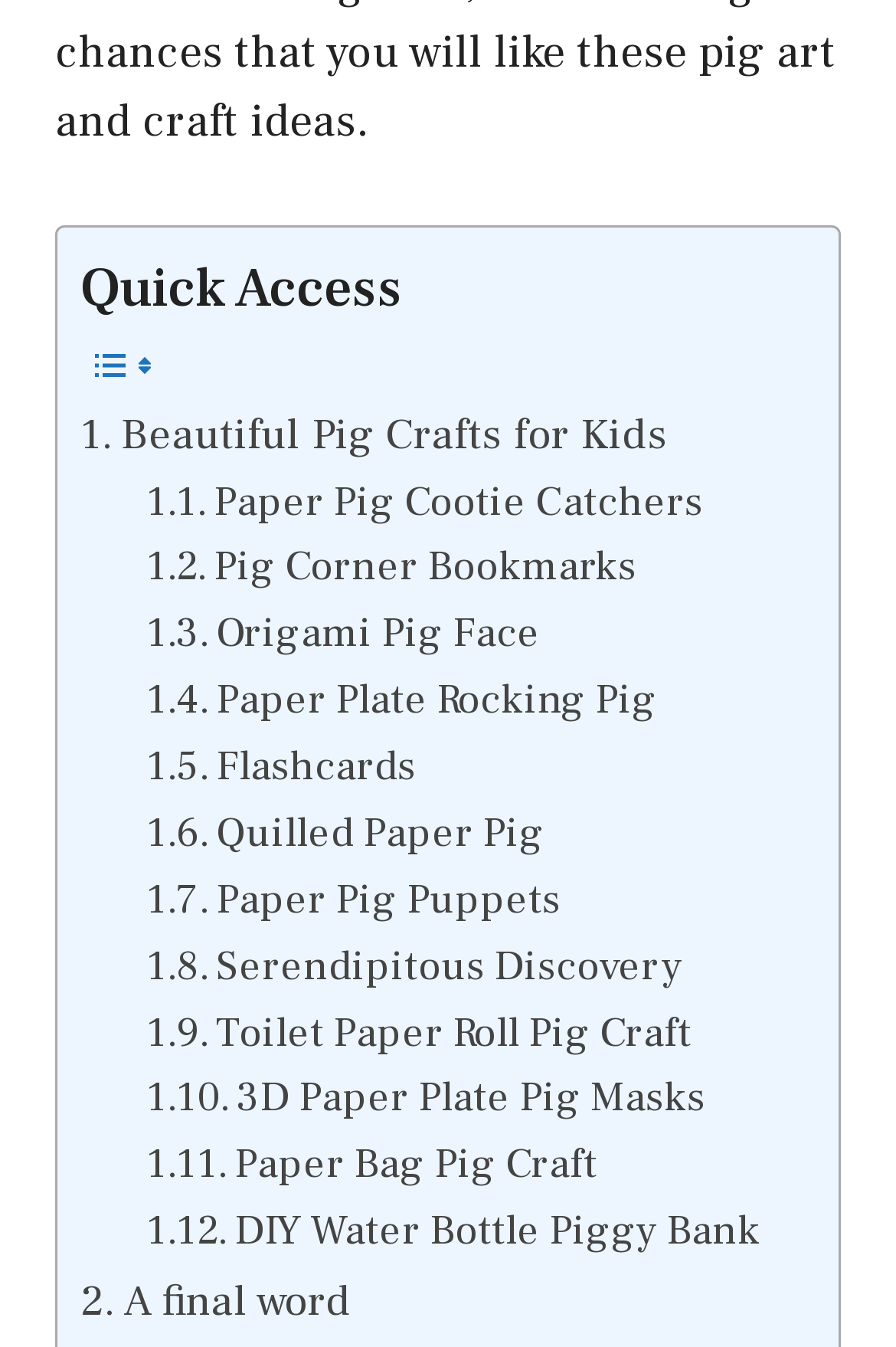What is the first craft link?
Respond with a short answer, either a single word or a phrase, based on the image.

Beautiful Pig Crafts for Kids